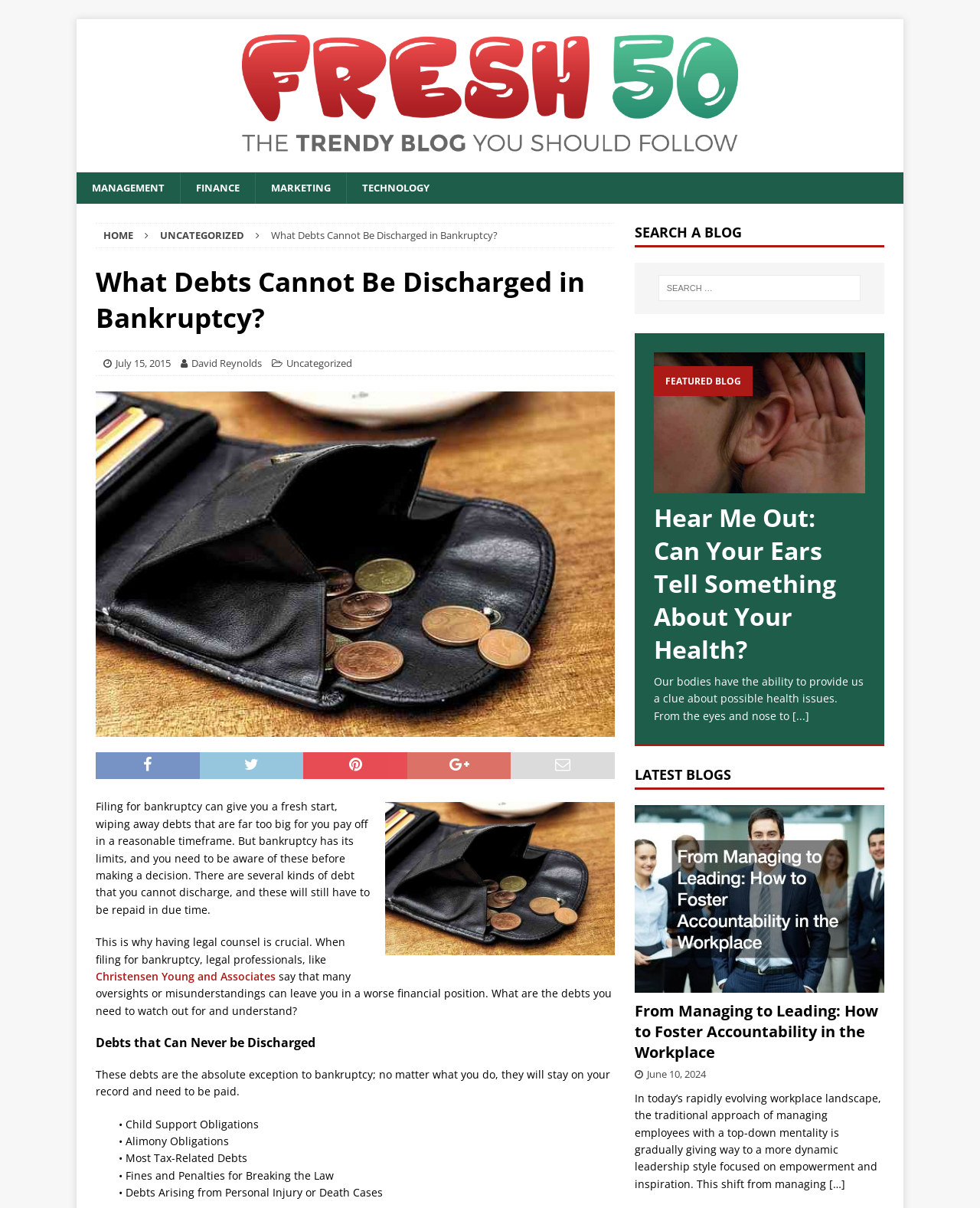What is the purpose of the search bar on the webpage?
Craft a detailed and extensive response to the question.

The search bar is located on the right-hand side of the webpage and is labeled 'SEARCH A BLOG'. This suggests that its purpose is to allow users to search for specific topics or keywords within the blog.